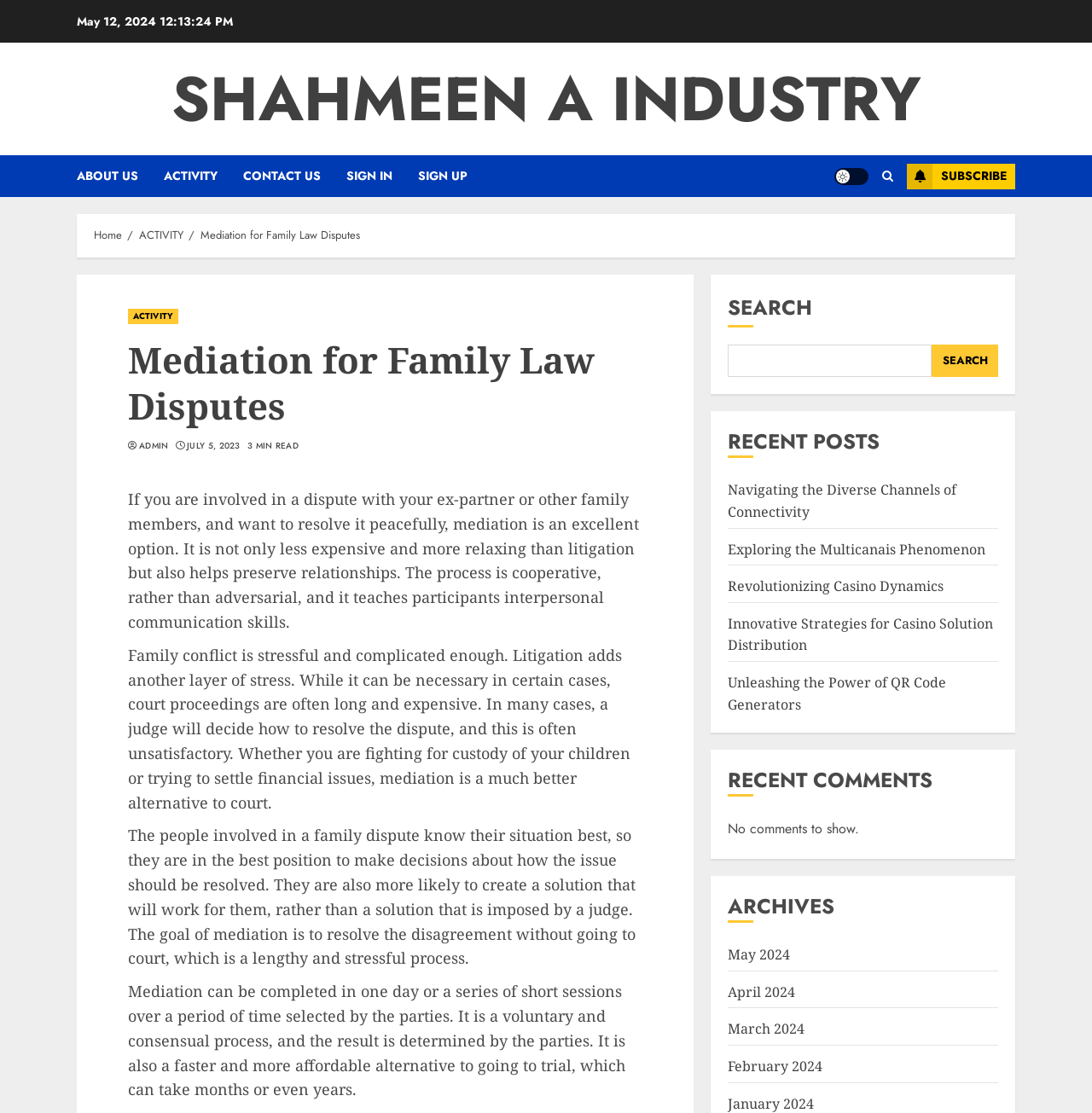Can you find the bounding box coordinates for the element that needs to be clicked to execute this instruction: "Click on the 'ABOUT US' link"? The coordinates should be given as four float numbers between 0 and 1, i.e., [left, top, right, bottom].

[0.07, 0.139, 0.15, 0.177]